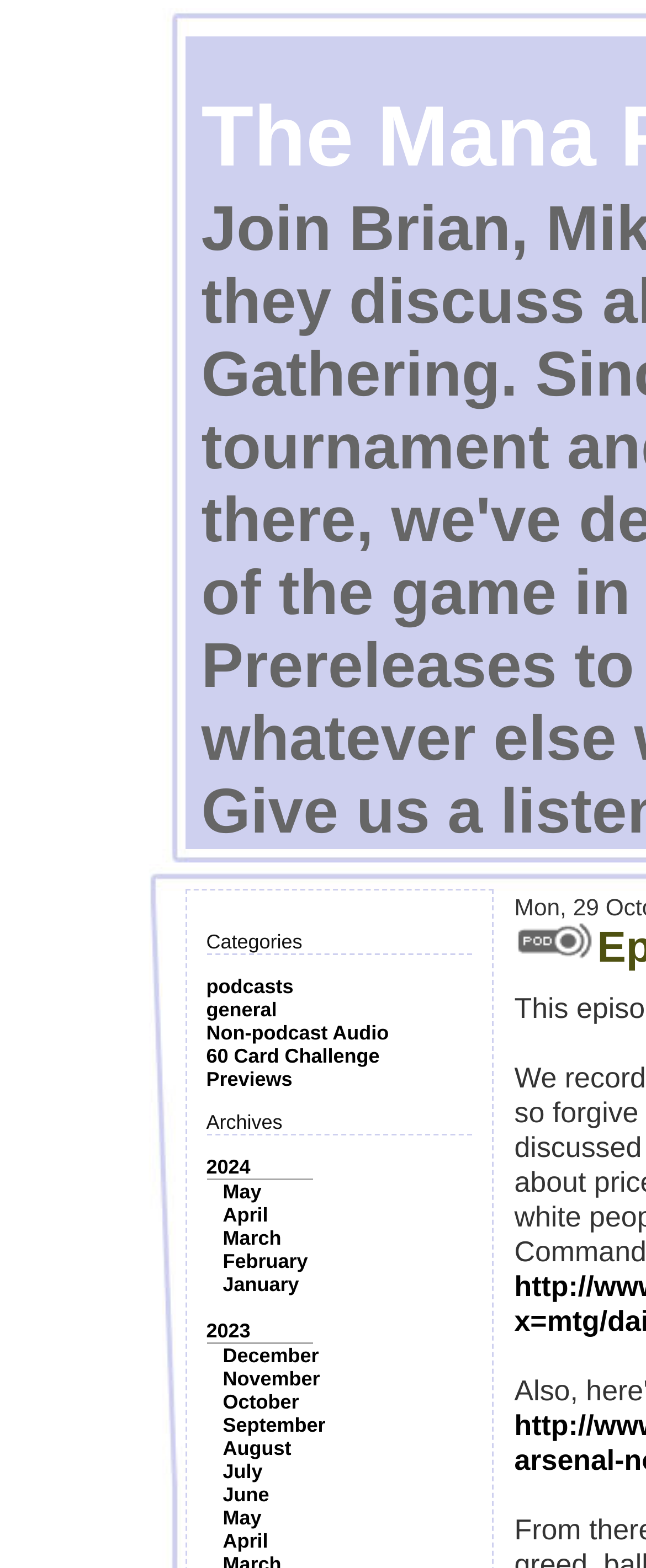Please provide the bounding box coordinates in the format (top-left x, top-left y, bottom-right x, bottom-right y). Remember, all values are floating point numbers between 0 and 1. What is the bounding box coordinate of the region described as: Non-podcast Audio

[0.319, 0.651, 0.602, 0.666]